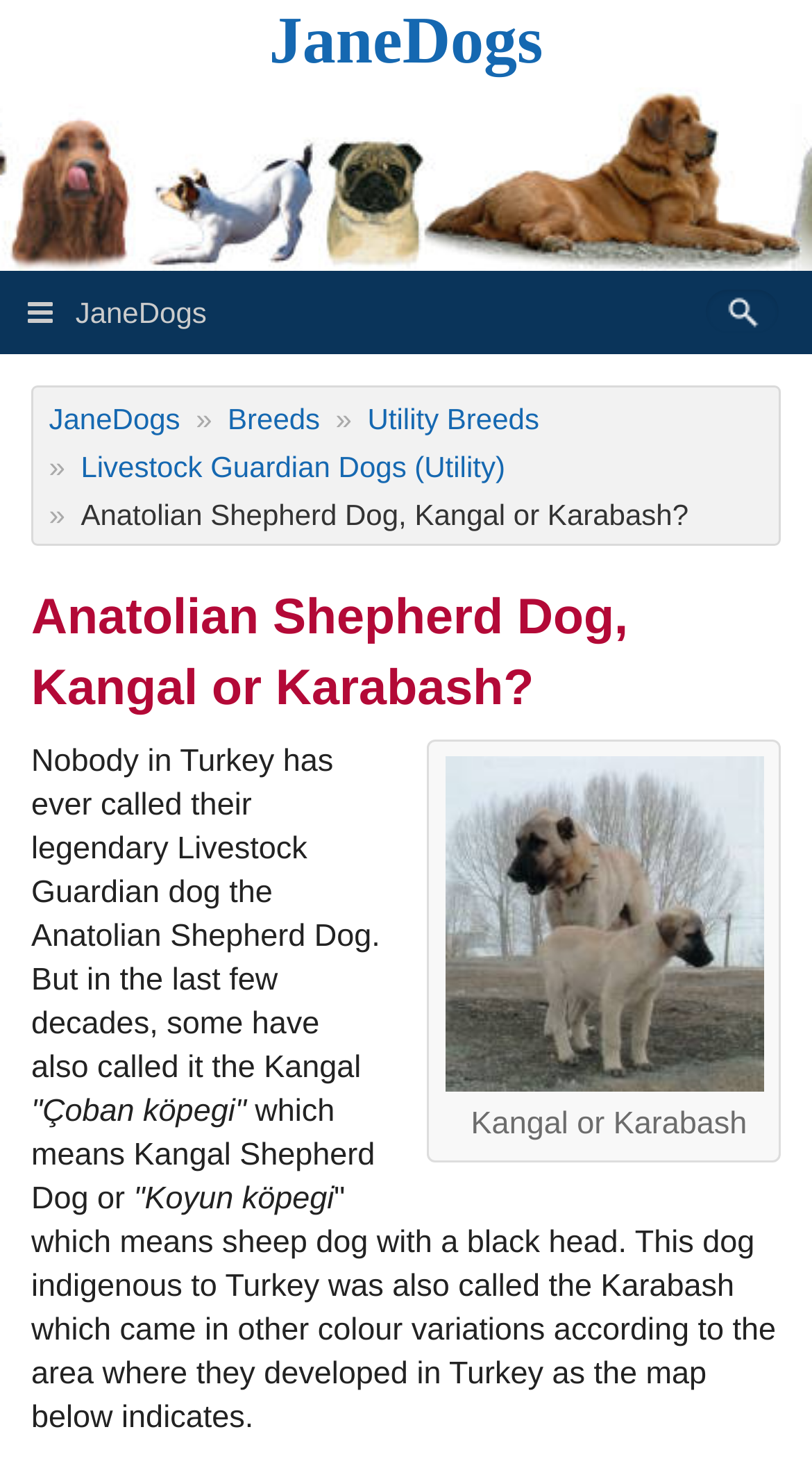Please specify the bounding box coordinates for the clickable region that will help you carry out the instruction: "View Anatolian Shepherd Dog, Kangal or Karabash? page".

[0.08, 0.336, 0.867, 0.368]